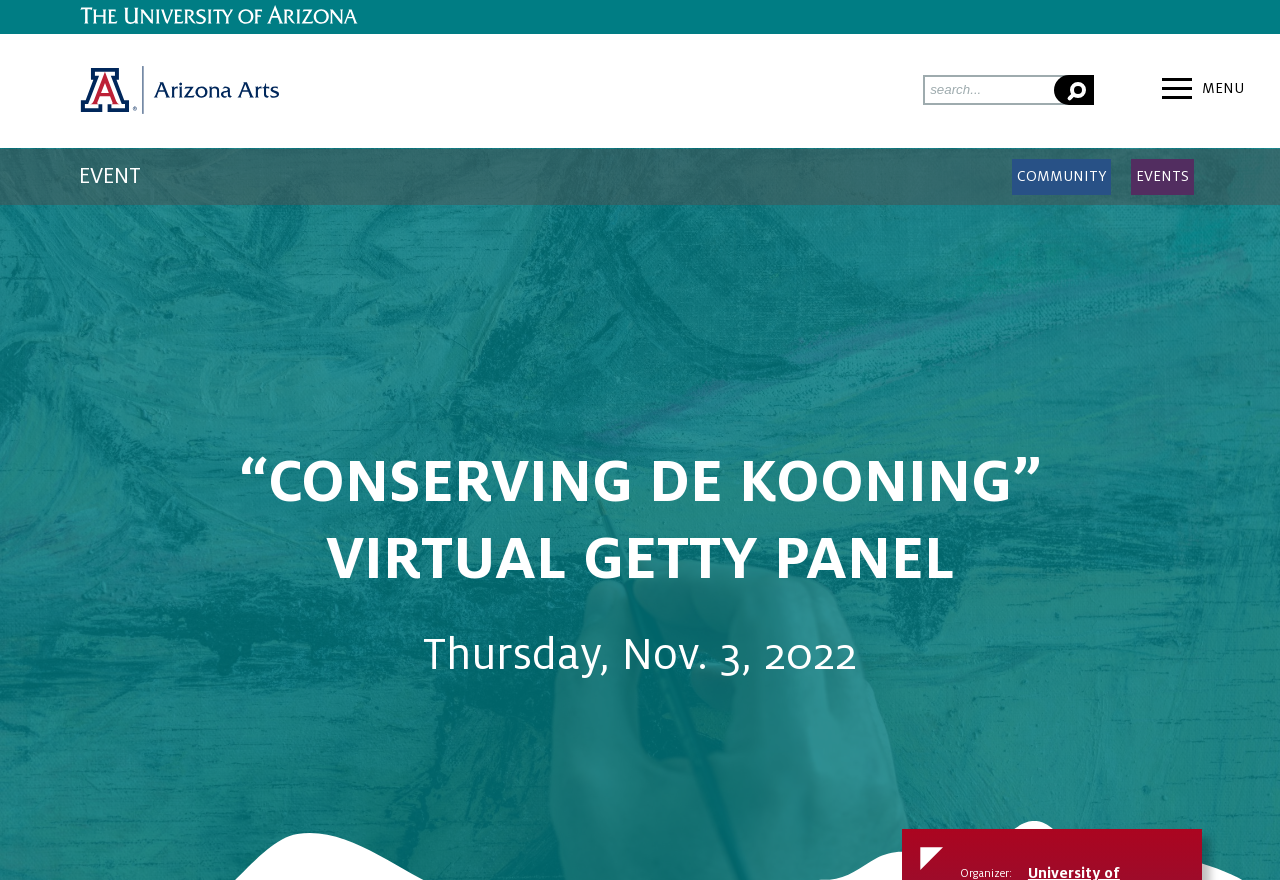How many links are in the menu?
Analyze the image and deliver a detailed answer to the question.

I found the menu by looking at the static text element that says 'MENU' at the coordinates [0.939, 0.091, 0.971, 0.109]. Then, I counted the number of link elements under it and found three links: 'EVENT', 'COMMUNITY', and 'EVENTS'.